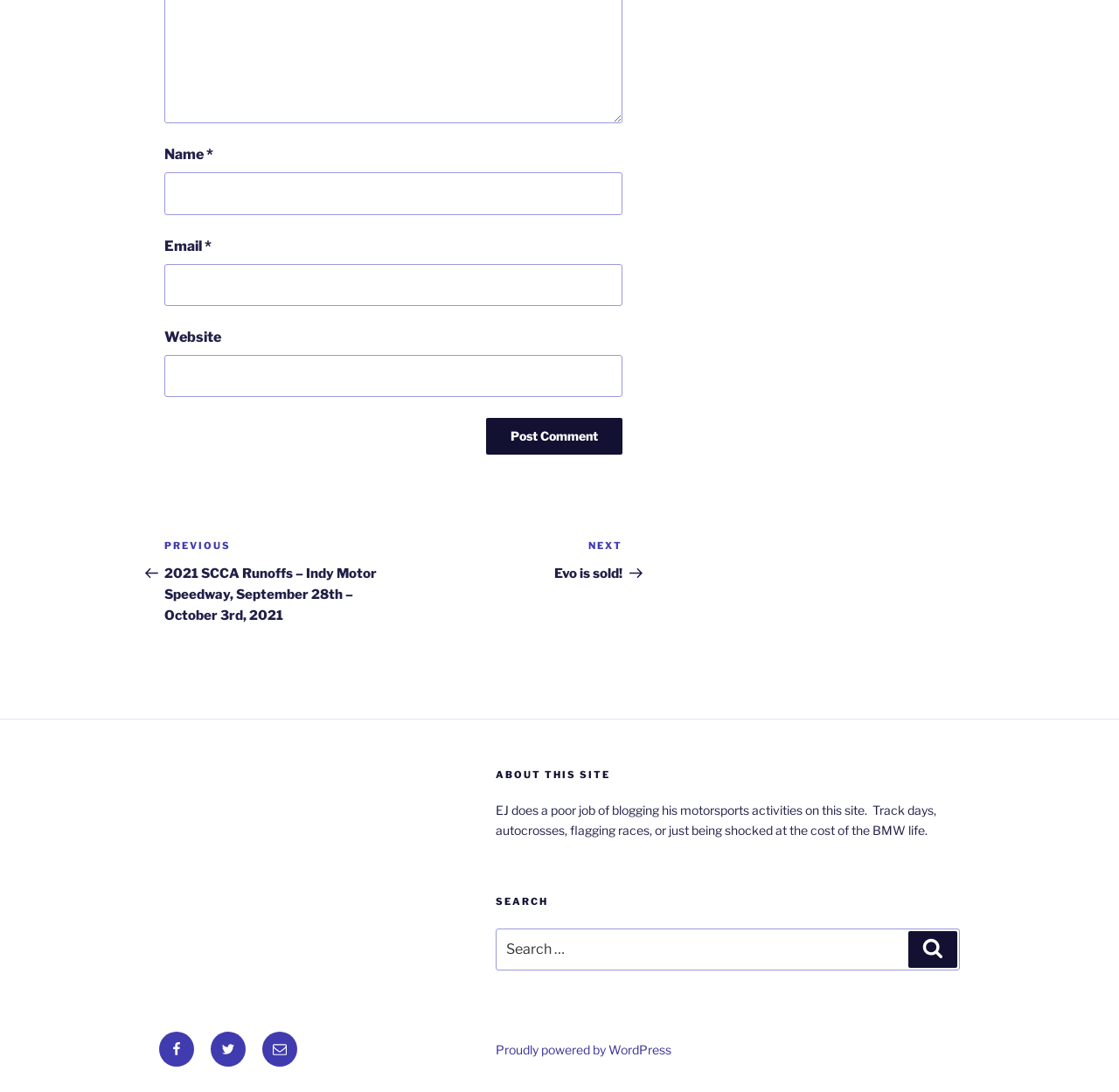Please find the bounding box coordinates of the element that needs to be clicked to perform the following instruction: "Go to the previous post". The bounding box coordinates should be four float numbers between 0 and 1, represented as [left, top, right, bottom].

[0.147, 0.494, 0.352, 0.571]